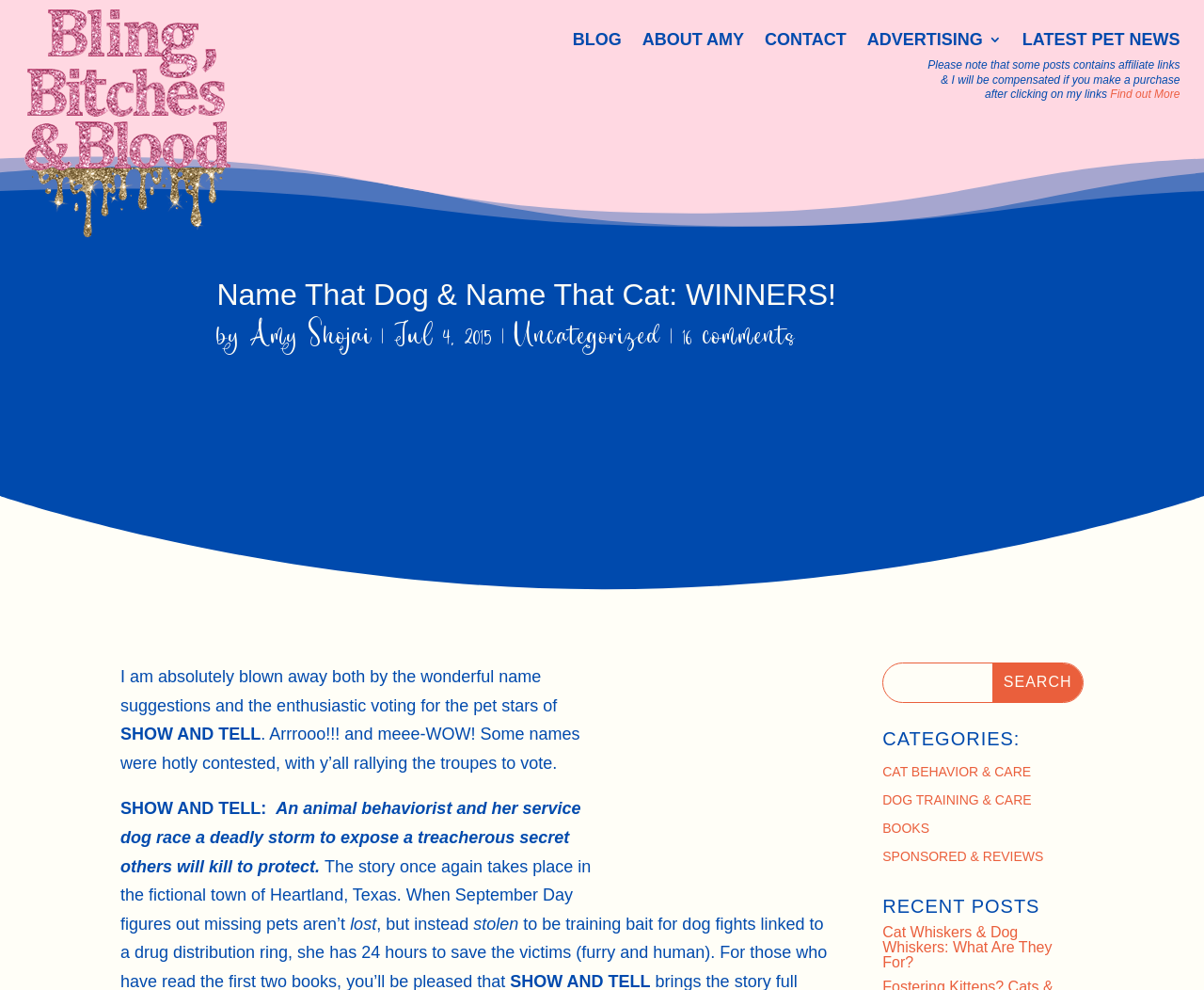Answer the question in one word or a short phrase:
What is the category of the post 'Name That Dog & Name That Cat: WINNERS!'?

Uncategorized